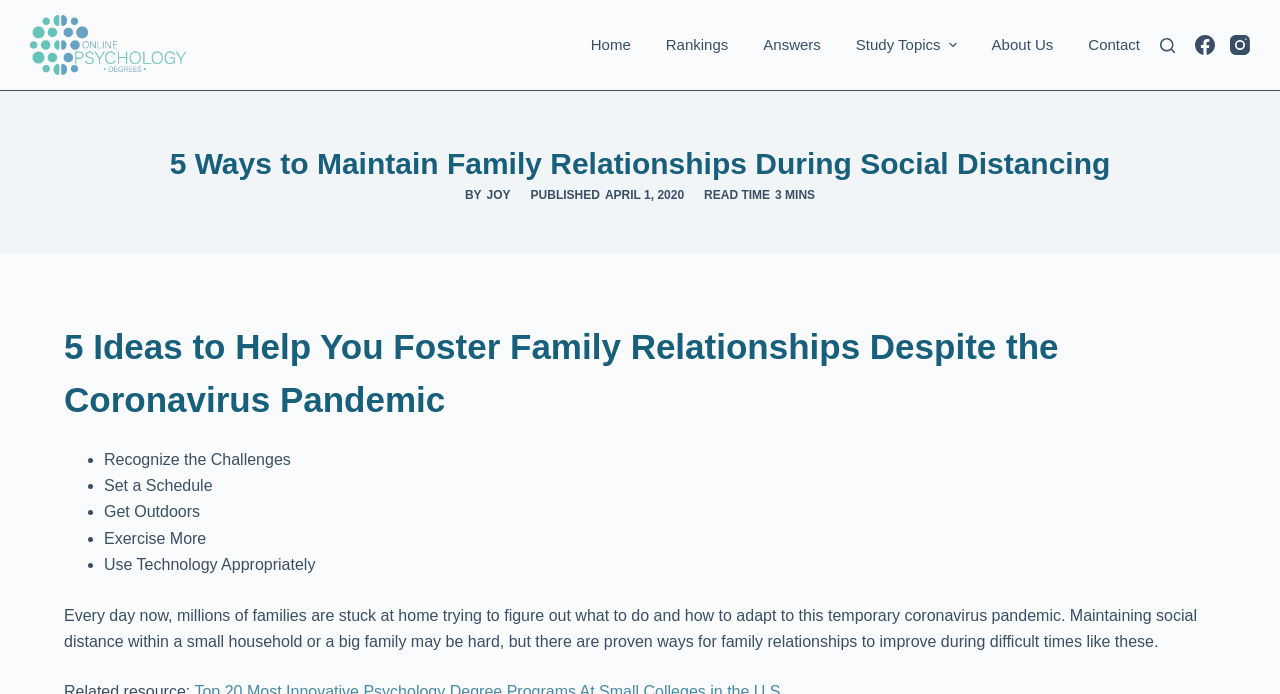What is the topic of the article?
Using the image, respond with a single word or phrase.

Family relationships during pandemic